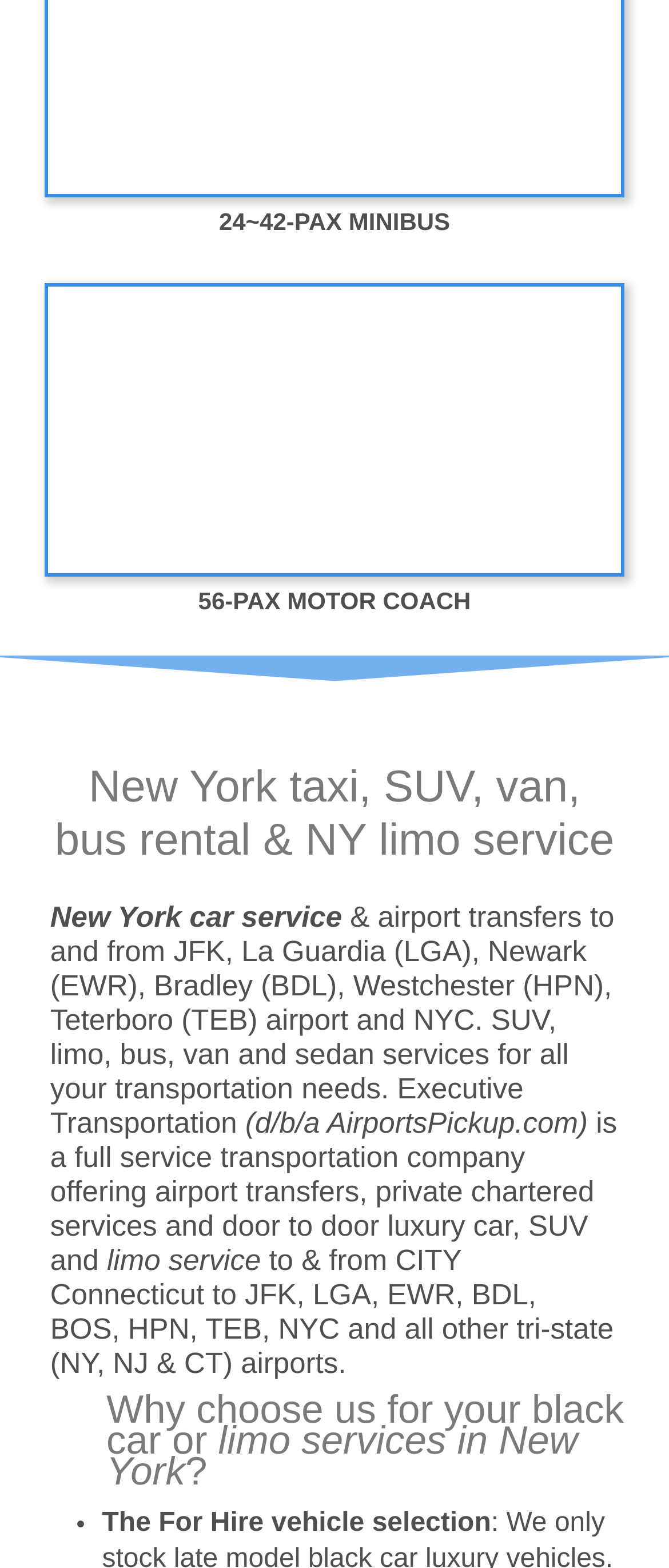Provide the bounding box coordinates of the UI element that matches the description: "0 Comments".

None